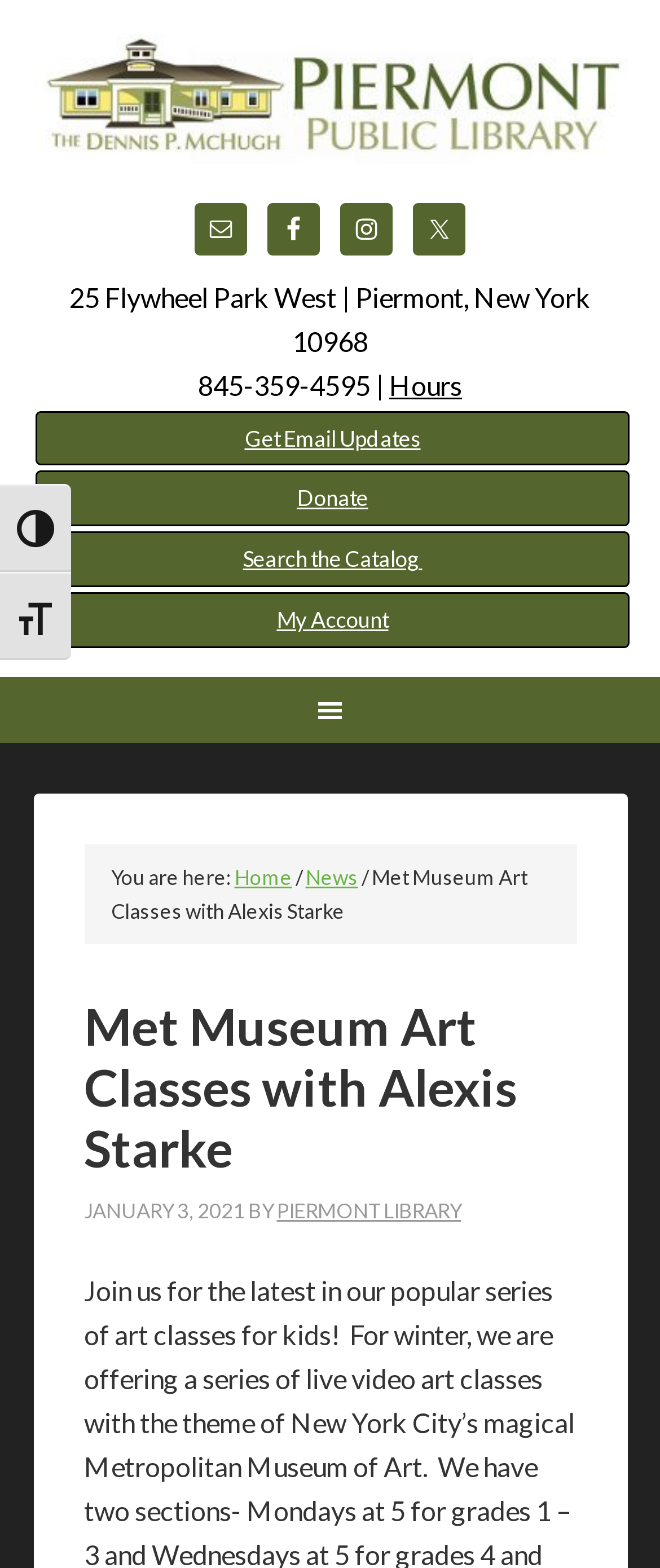What are the social media platforms available?
Based on the image, respond with a single word or phrase.

Email, Facebook, Instagram, Twitter